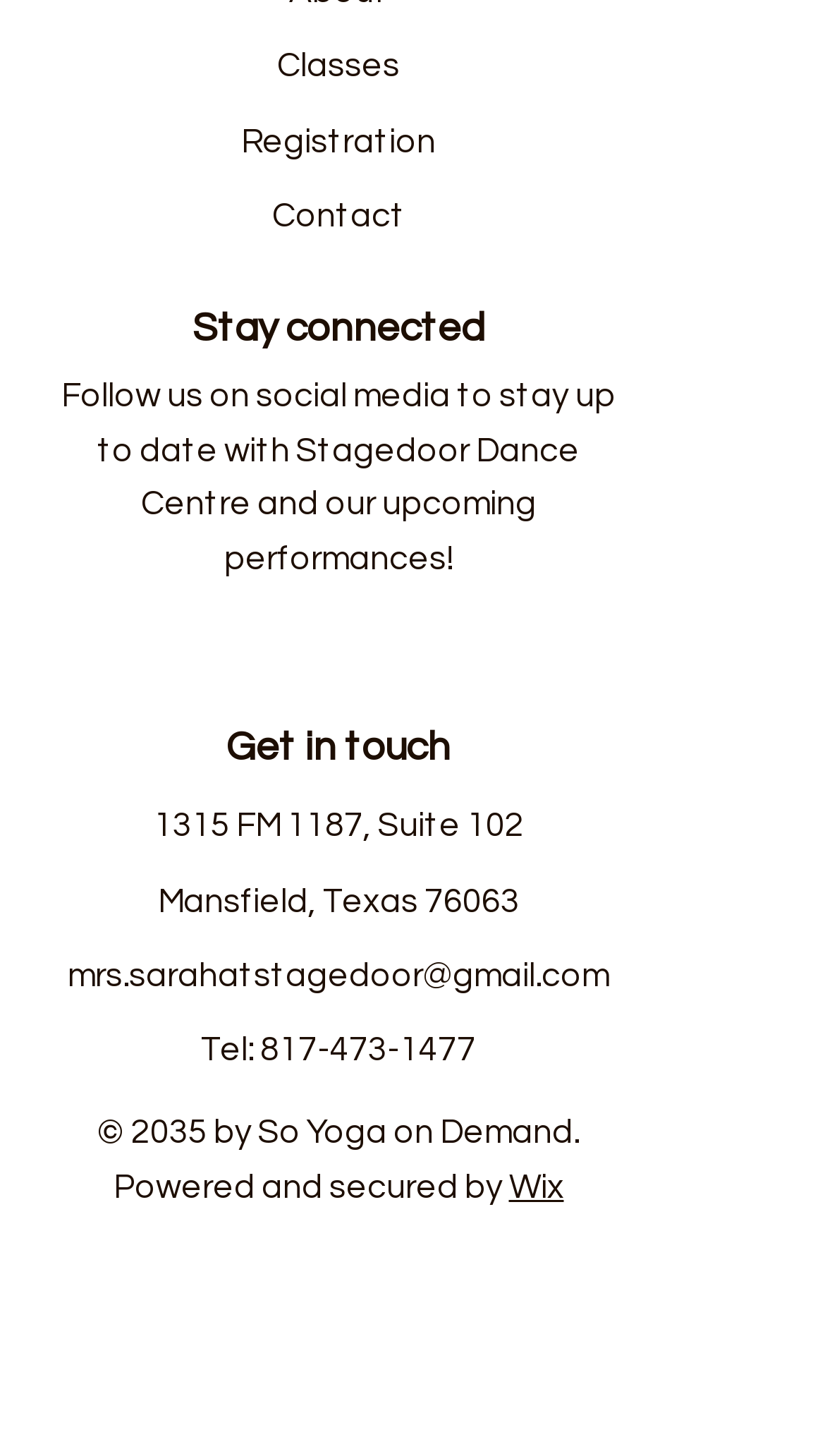Please find and report the bounding box coordinates of the element to click in order to perform the following action: "View the address of Stagedoor Dance Centre". The coordinates should be expressed as four float numbers between 0 and 1, in the format [left, top, right, bottom].

[0.186, 0.556, 0.635, 0.63]